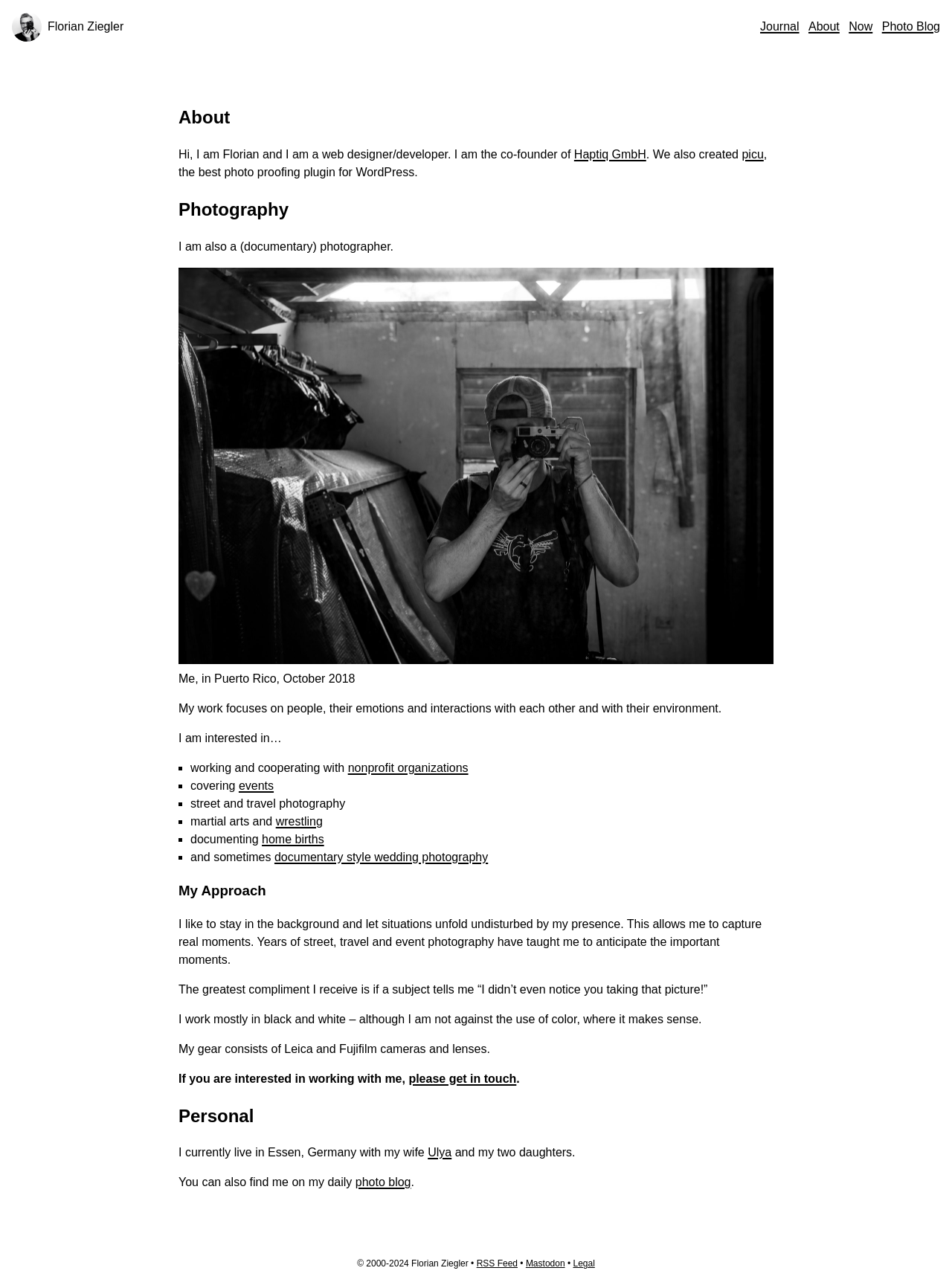Find the bounding box coordinates of the area that needs to be clicked in order to achieve the following instruction: "Read more about Florian's approach to photography". The coordinates should be specified as four float numbers between 0 and 1, i.e., [left, top, right, bottom].

[0.188, 0.684, 0.812, 0.7]